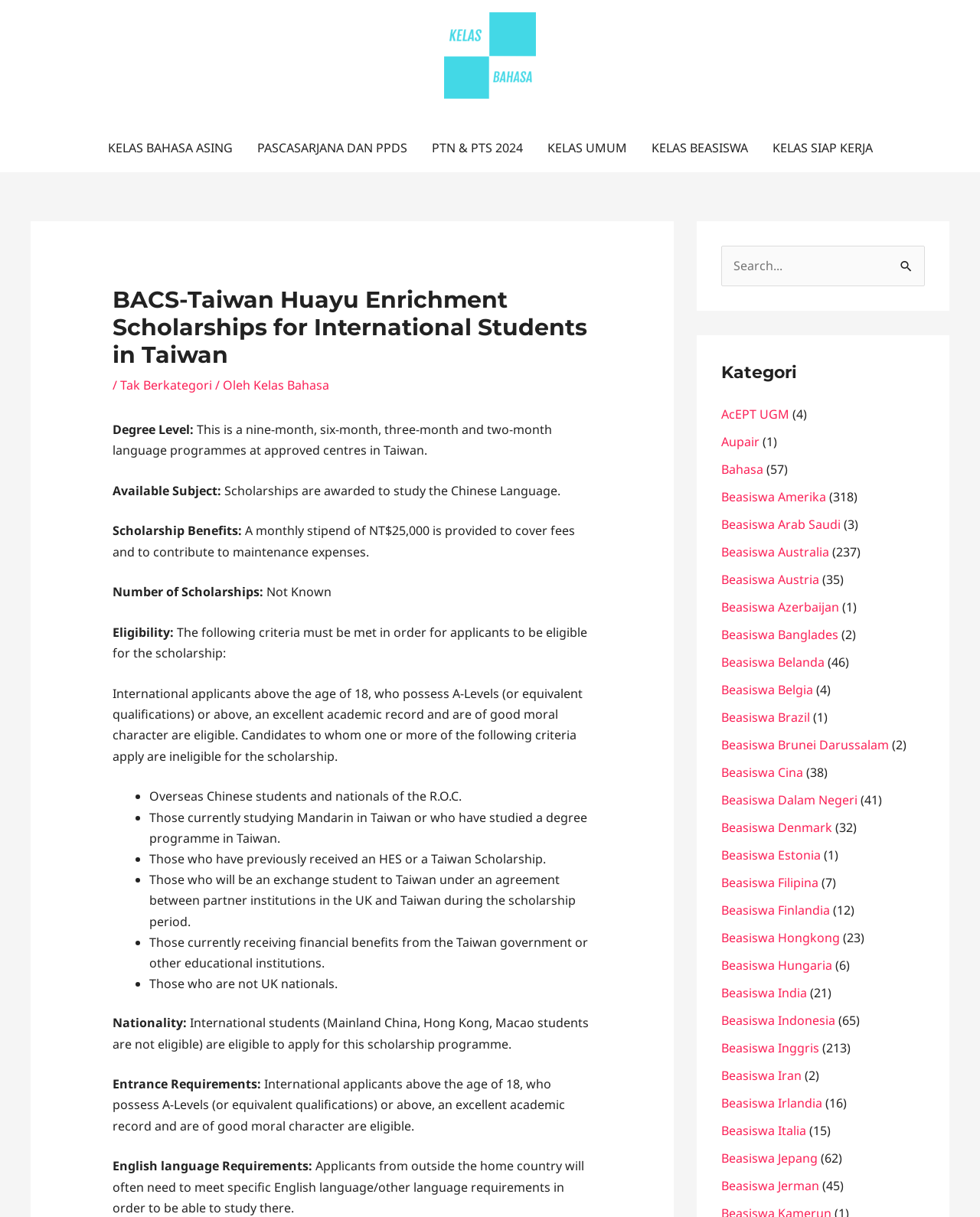Determine the bounding box coordinates of the section to be clicked to follow the instruction: "Go to 'Kelas Bahasa' category". The coordinates should be given as four float numbers between 0 and 1, formatted as [left, top, right, bottom].

[0.736, 0.379, 0.779, 0.393]